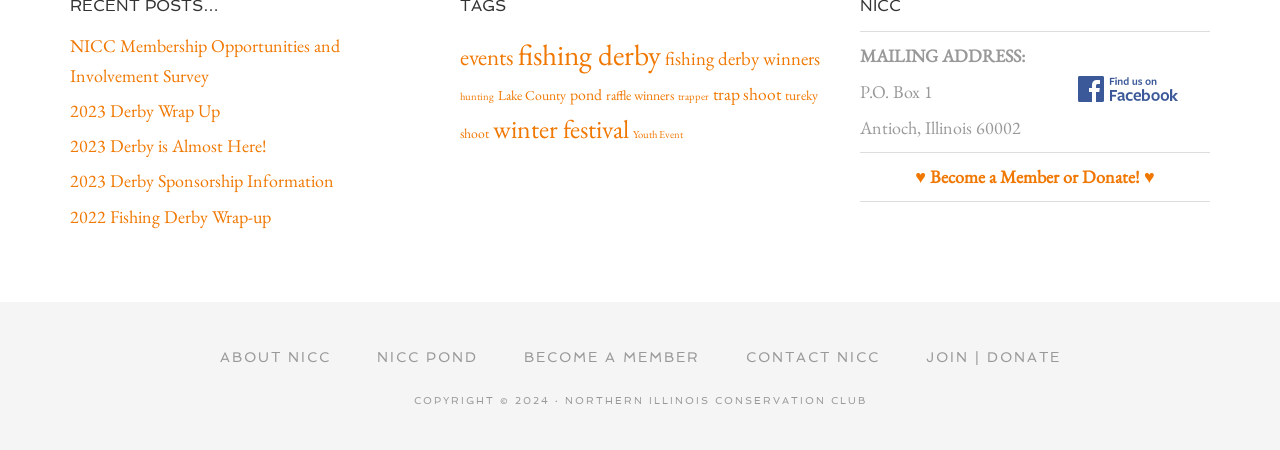Find the bounding box coordinates of the element you need to click on to perform this action: 'Go to ABOUT NICC'. The coordinates should be represented by four float values between 0 and 1, in the format [left, top, right, bottom].

[0.156, 0.761, 0.274, 0.83]